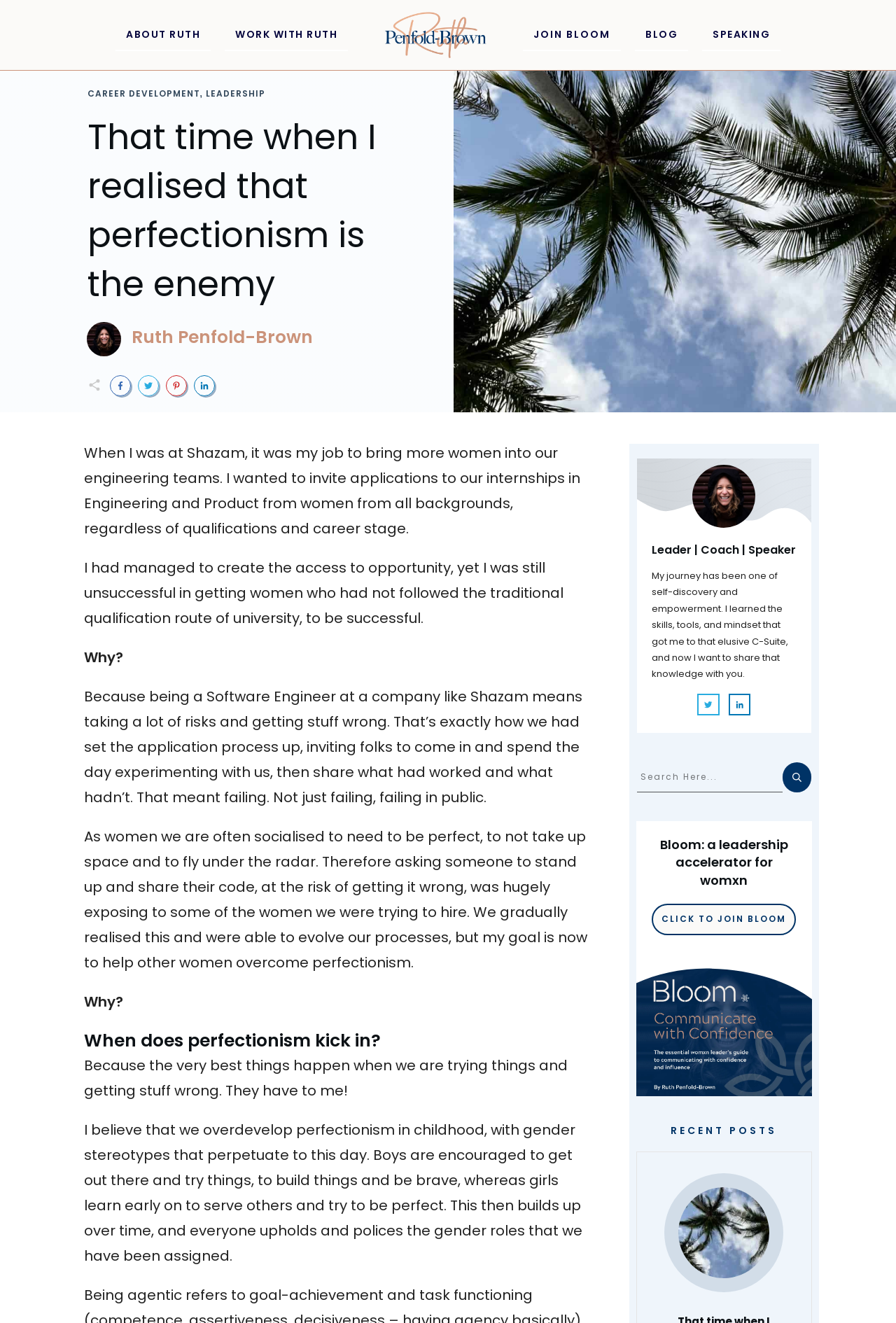What is the name of the leadership accelerator program?
Based on the visual information, provide a detailed and comprehensive answer.

The name of the leadership accelerator program is Bloom, which is mentioned in the heading 'Bloom: a leadership accelerator for womxn' located at [0.726, 0.632, 0.89, 0.672].